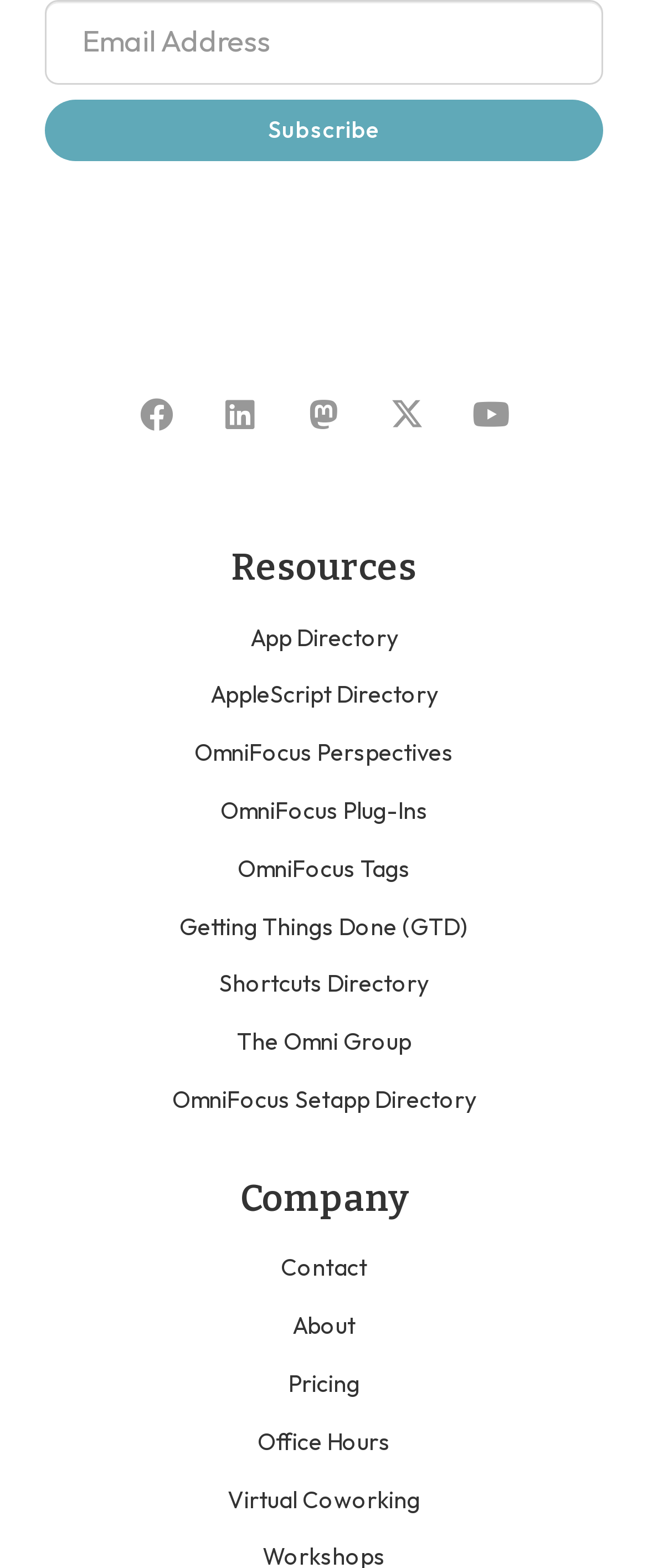What is the category of resources listed?
Give a single word or phrase answer based on the content of the image.

OmniFocus